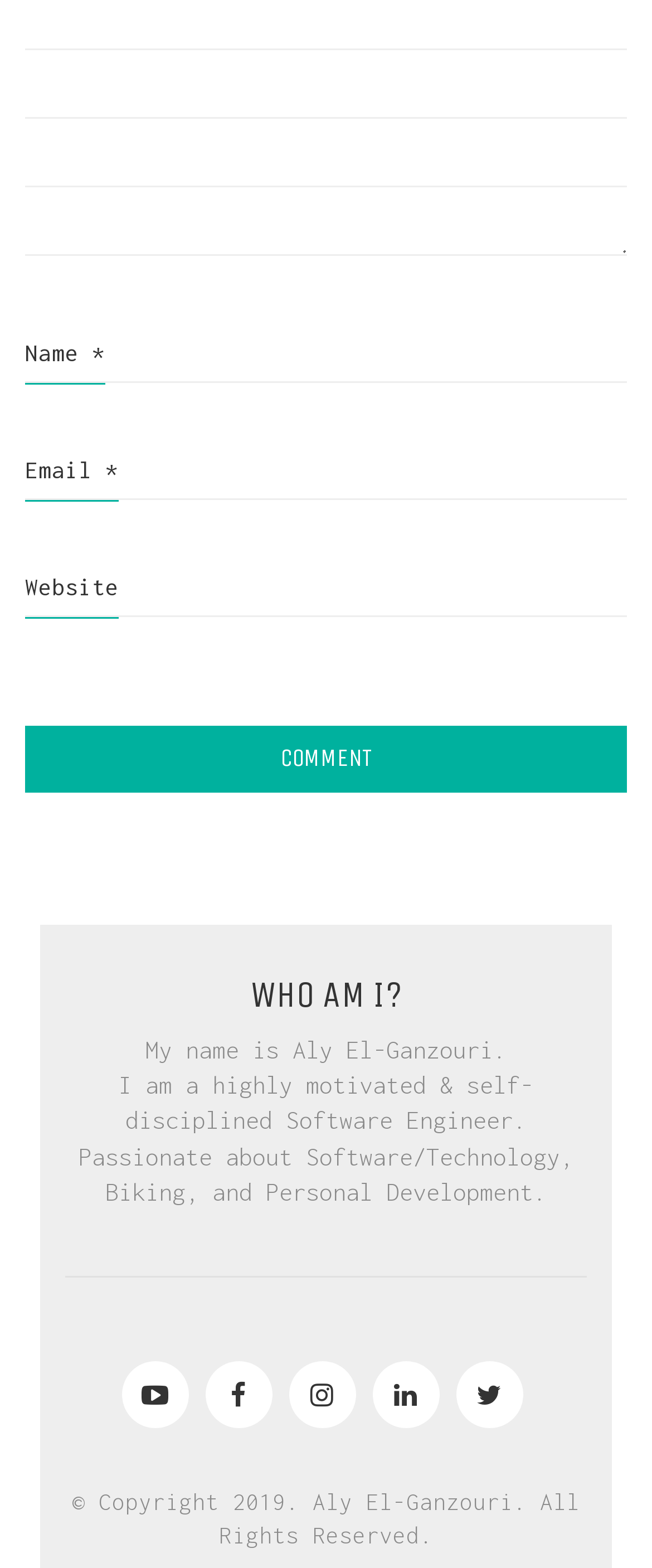Locate the bounding box coordinates of the area that needs to be clicked to fulfill the following instruction: "Input your email". The coordinates should be in the format of four float numbers between 0 and 1, namely [left, top, right, bottom].

[0.038, 0.288, 0.962, 0.319]